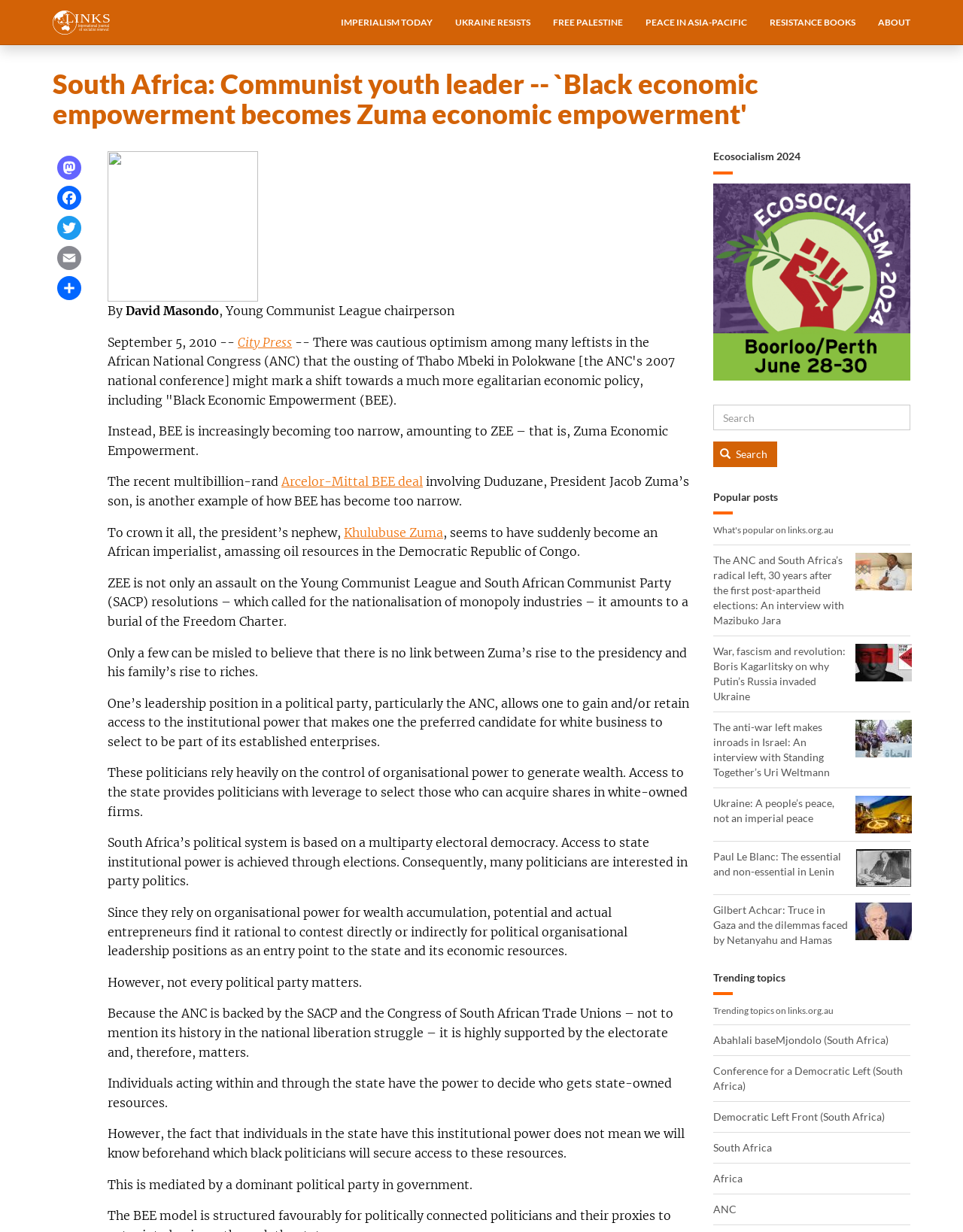Identify the bounding box of the HTML element described as: "alt="Lenin"".

[0.88, 0.689, 0.945, 0.72]